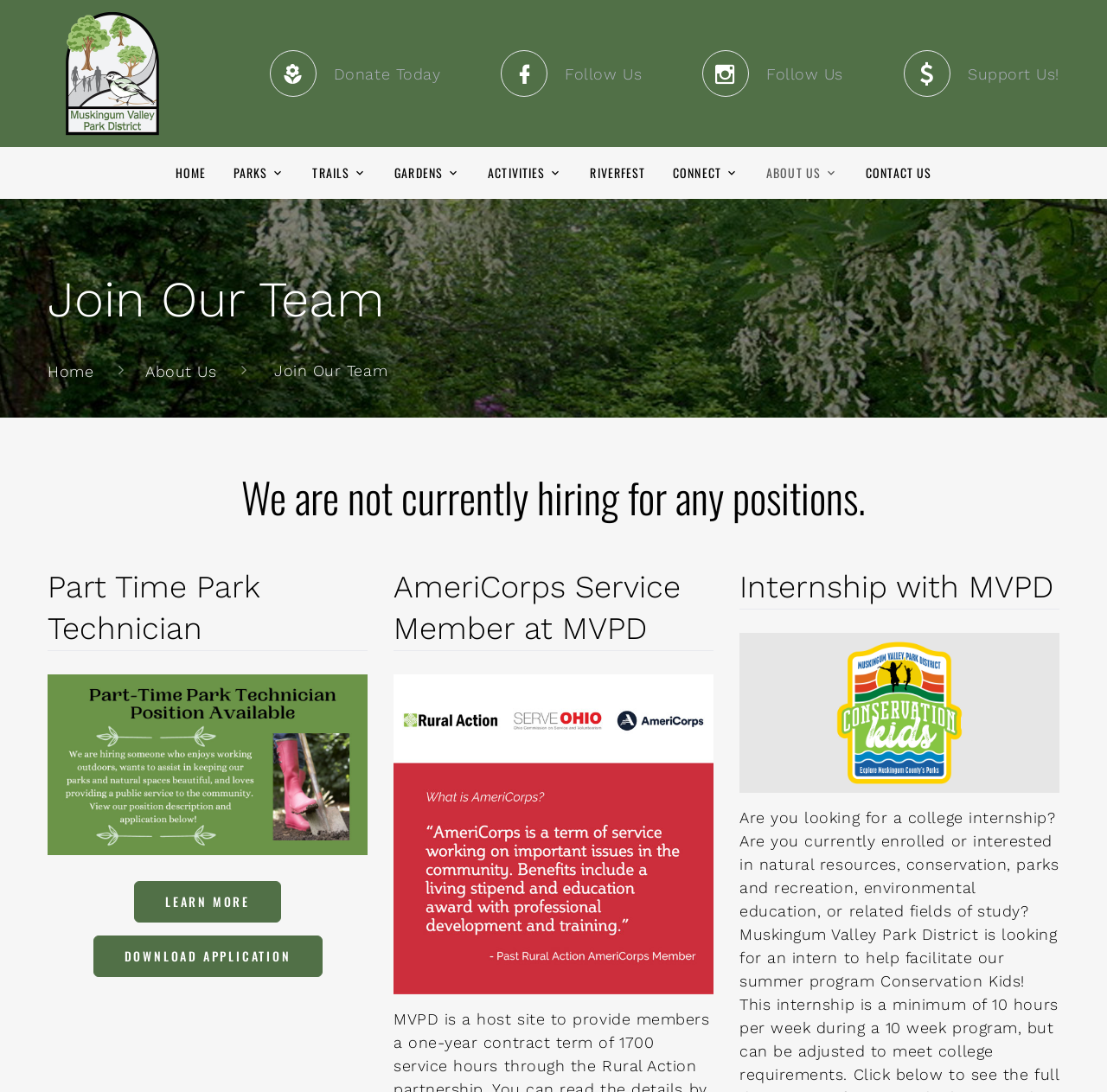Answer the question below in one word or phrase:
What is the name of the park district?

Muskingum Valley Park District